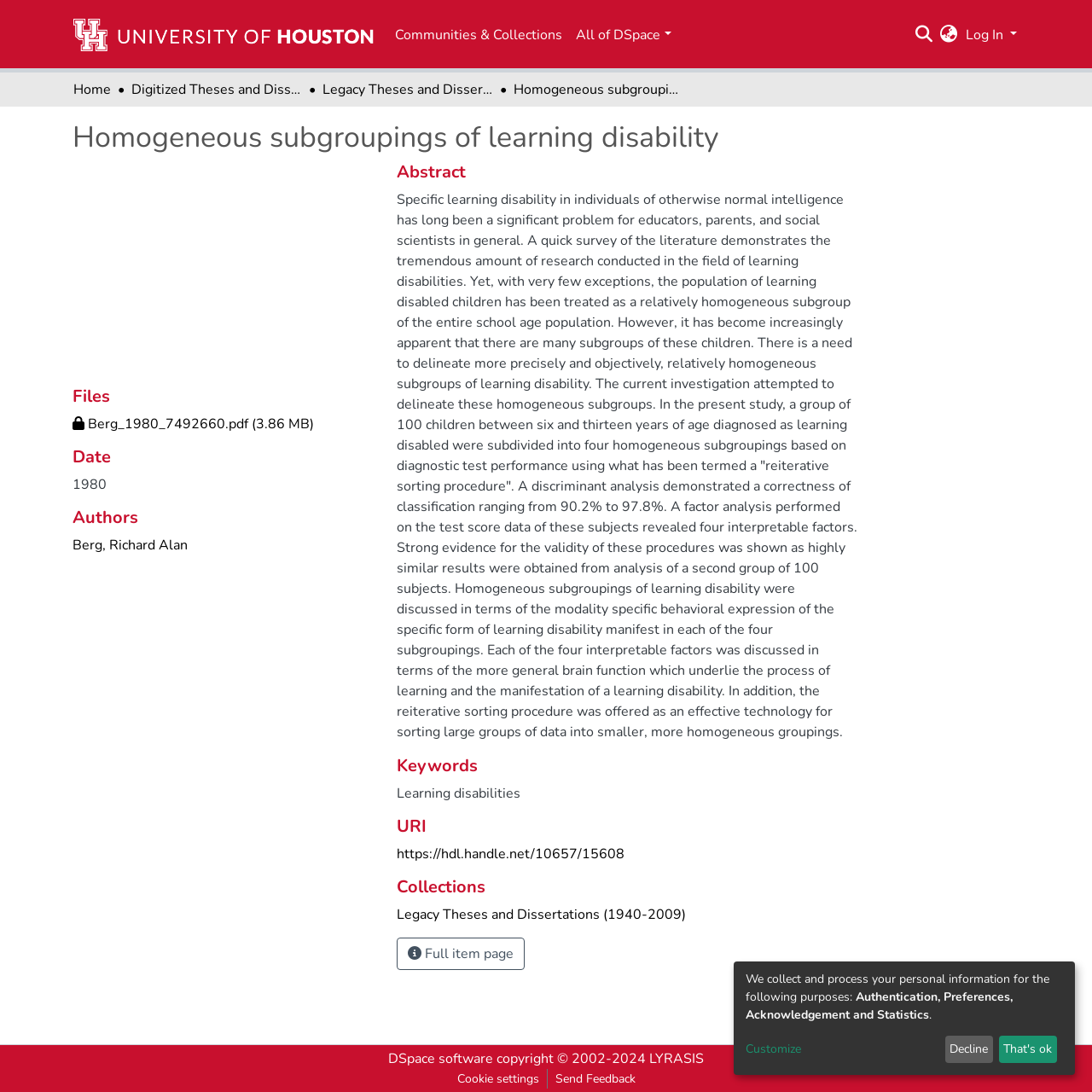Determine the bounding box coordinates (top-left x, top-left y, bottom-right x, bottom-right y) of the UI element described in the following text: Decline

[0.865, 0.948, 0.909, 0.973]